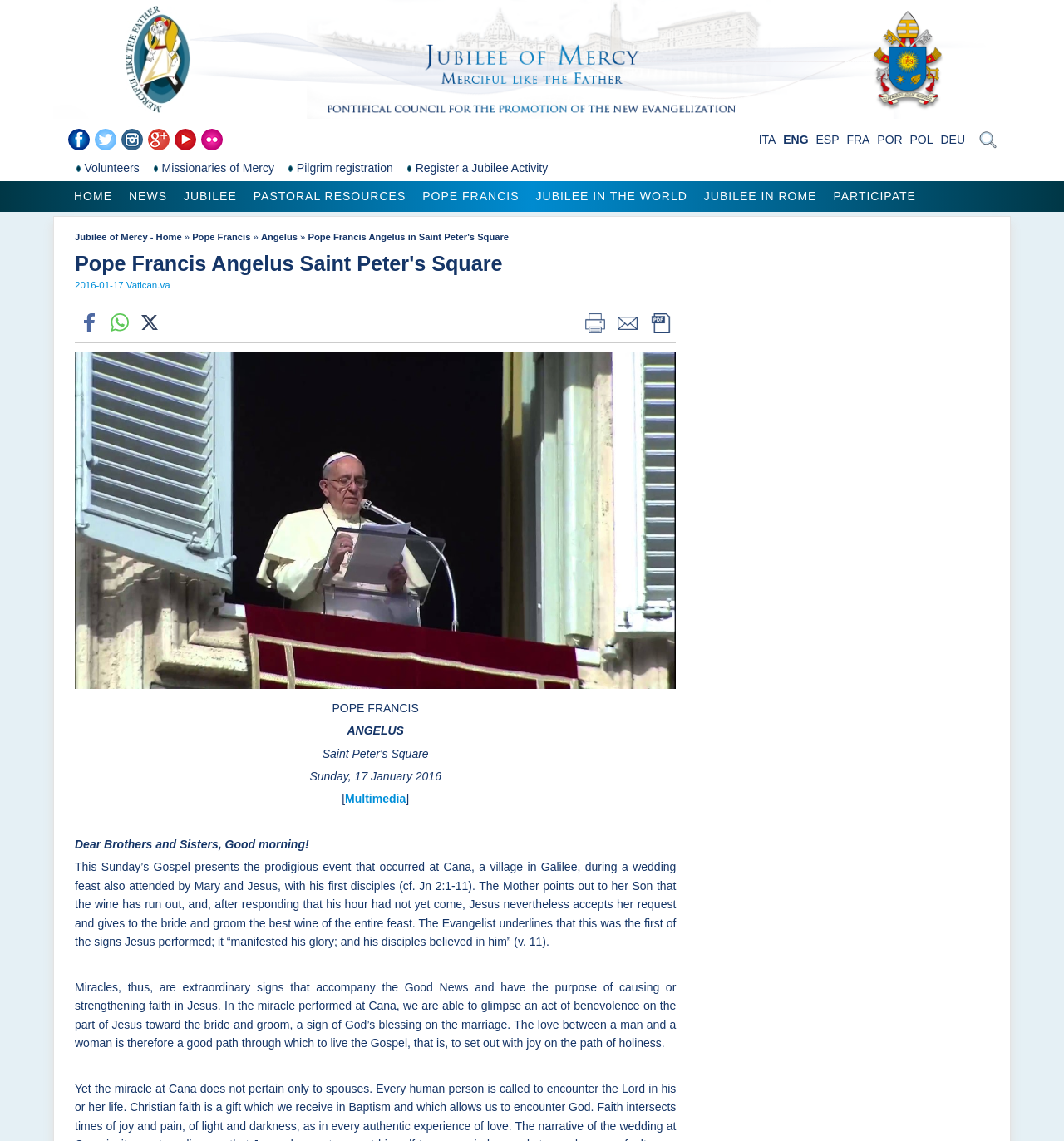Please specify the bounding box coordinates of the region to click in order to perform the following instruction: "Click the Jubilee of Mercy - Home link".

[0.05, 0.086, 0.95, 0.109]